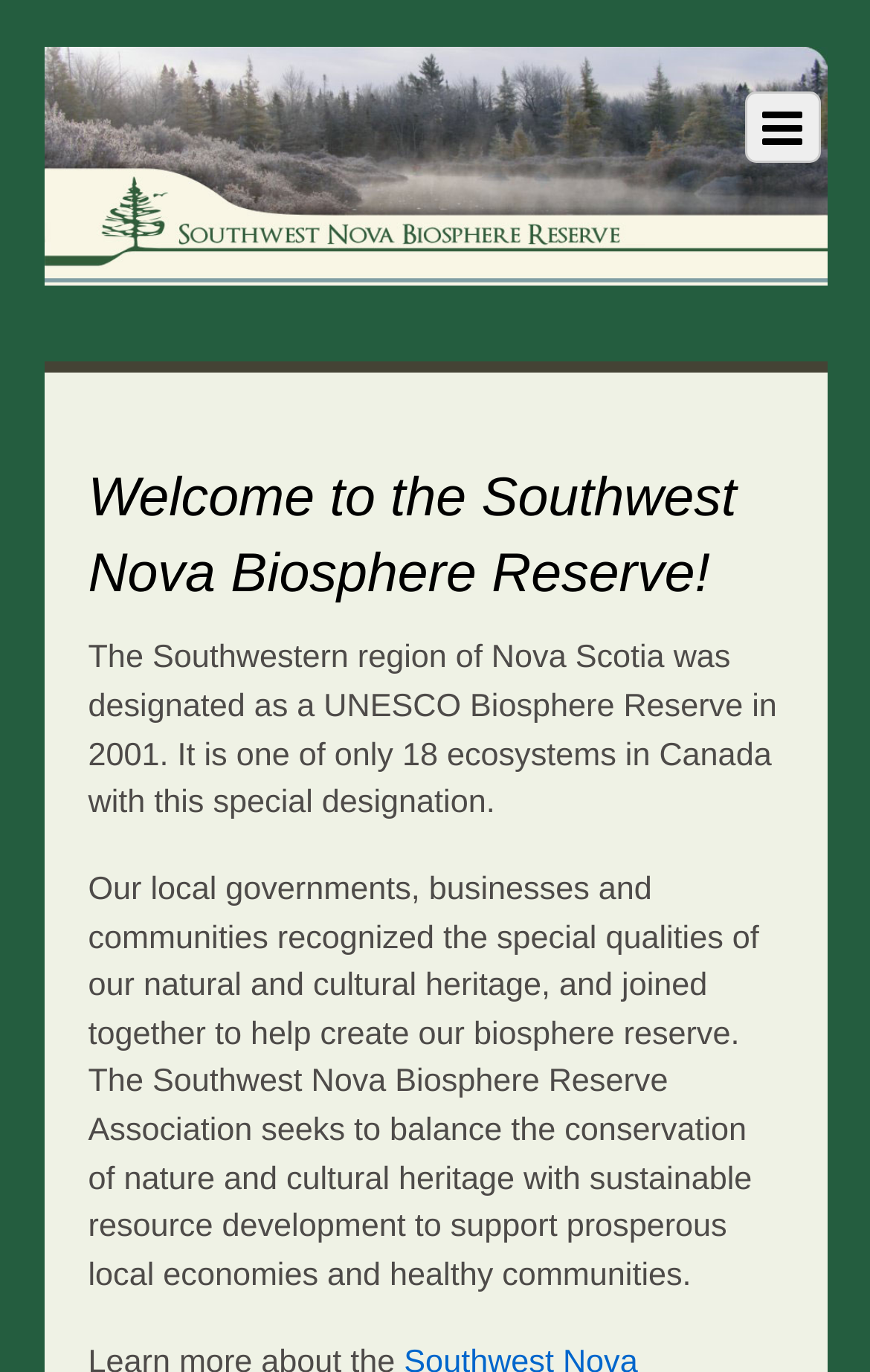Refer to the image and answer the question with as much detail as possible: What is the relationship between the local governments, businesses, and communities in the Southwest Nova Biosphere Reserve?

According to the webpage, the local governments, businesses, and communities recognized the special qualities of their natural and cultural heritage and joined together to help create the biosphere reserve.